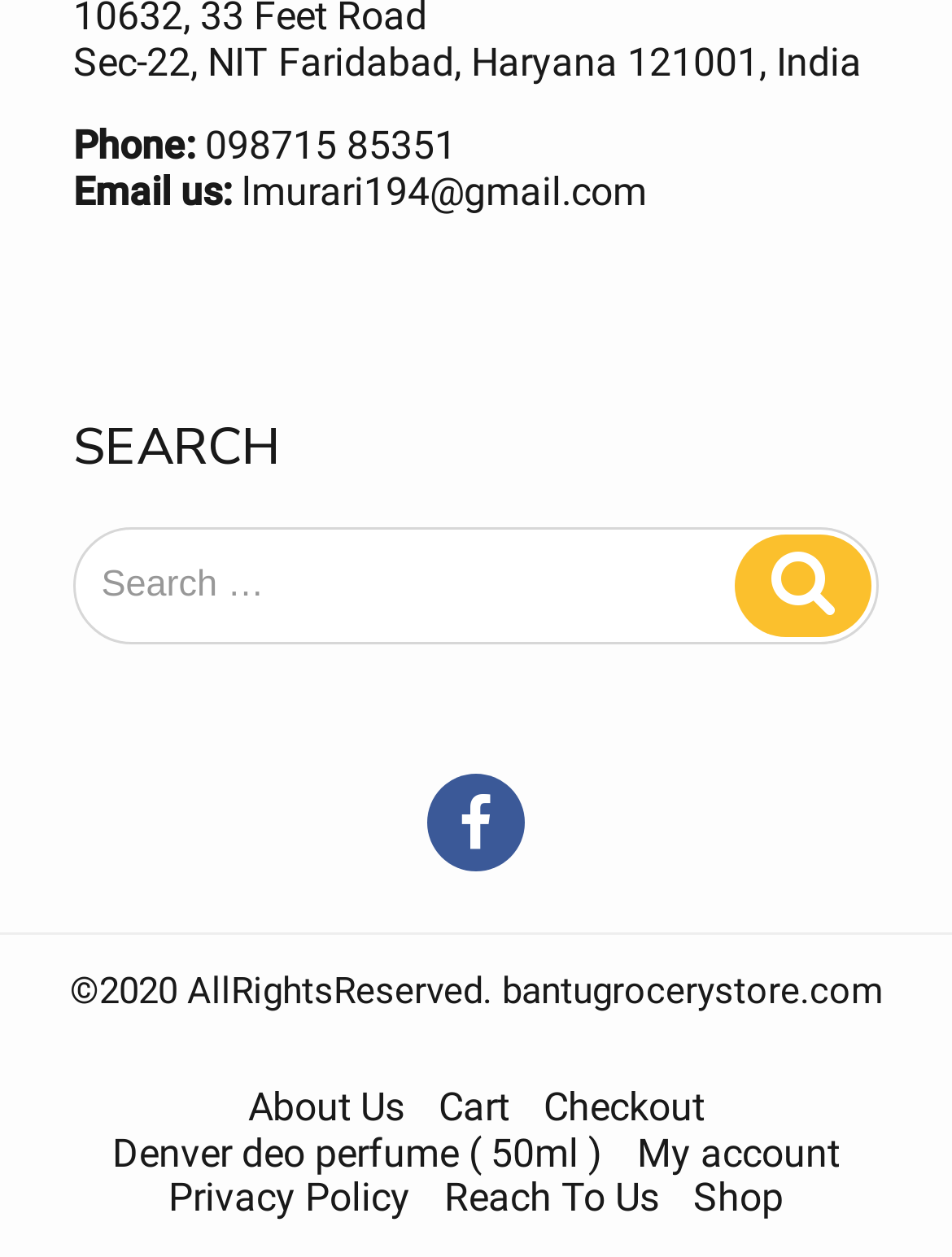Given the description "Search", determine the bounding box of the corresponding UI element.

[0.772, 0.426, 0.915, 0.507]